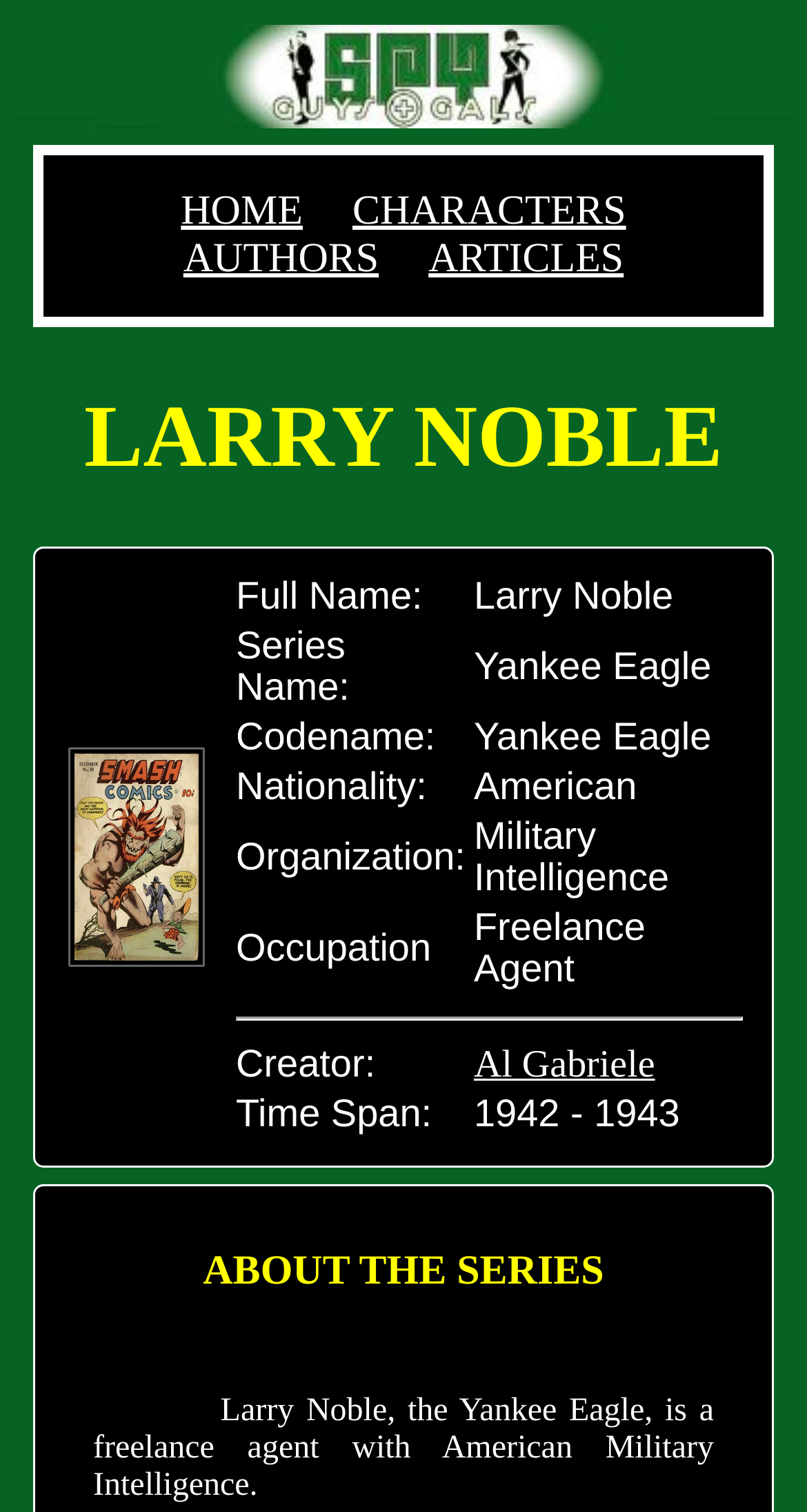Please provide a comprehensive answer to the question based on the screenshot: Who is the creator of the series?

I found the answer by looking at the table layout on the webpage, specifically the row with the label 'Creator:' and the corresponding value 'Al Gabriele', which is also a link.